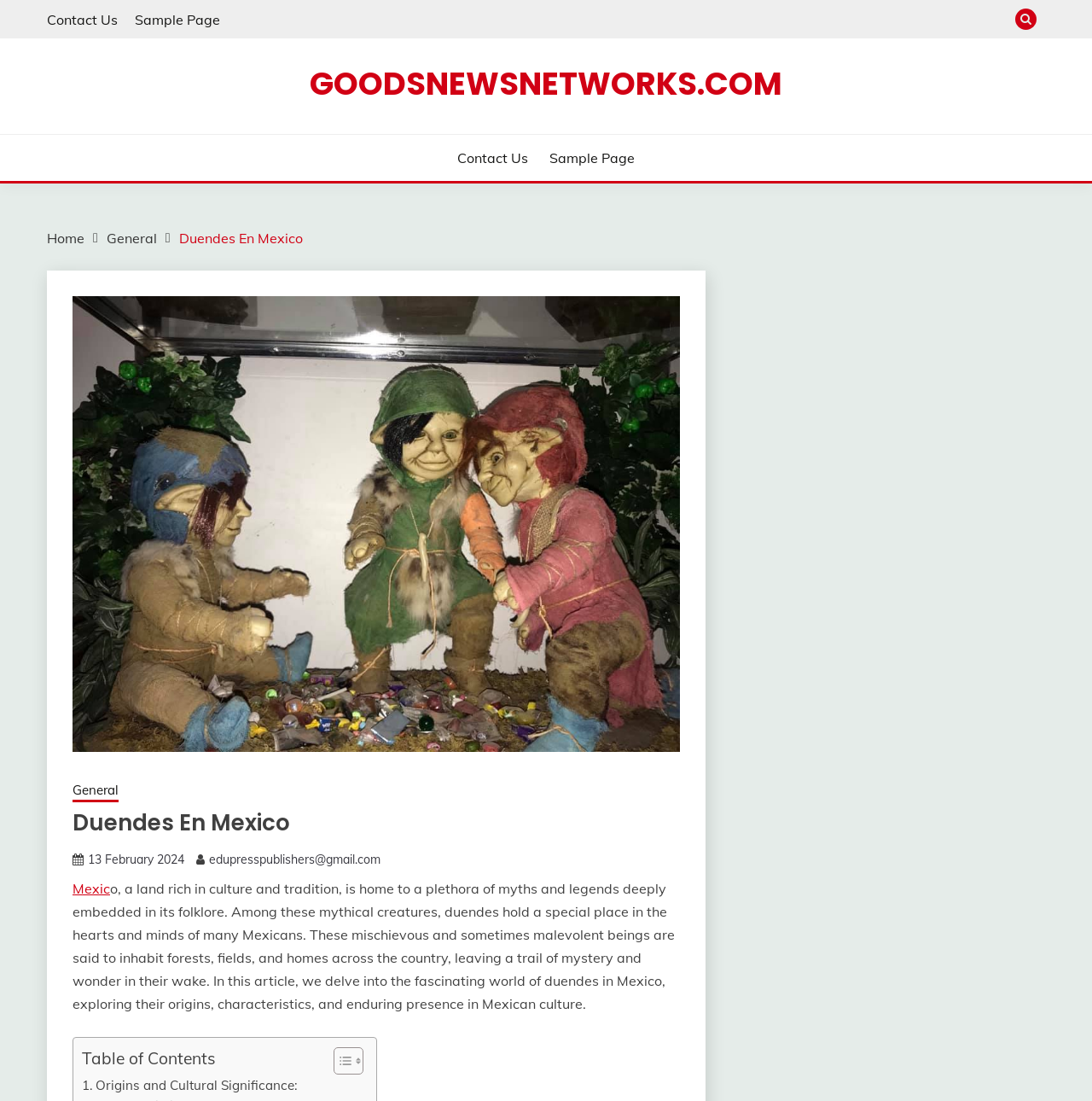Find the bounding box coordinates for the element described here: "Sample Page".

[0.123, 0.01, 0.202, 0.025]